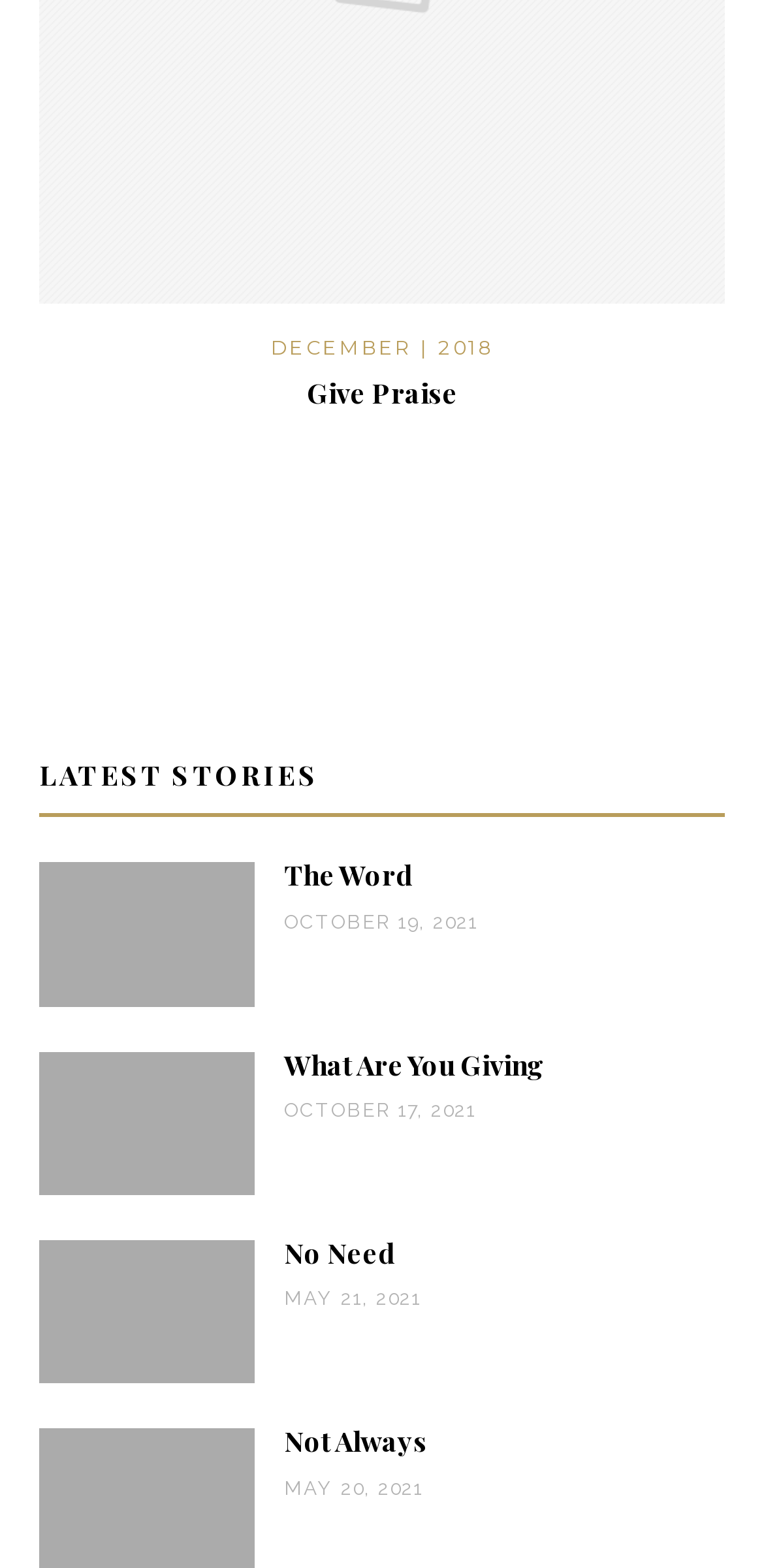Answer the following query with a single word or phrase:
How many stories are listed on this webpage?

5